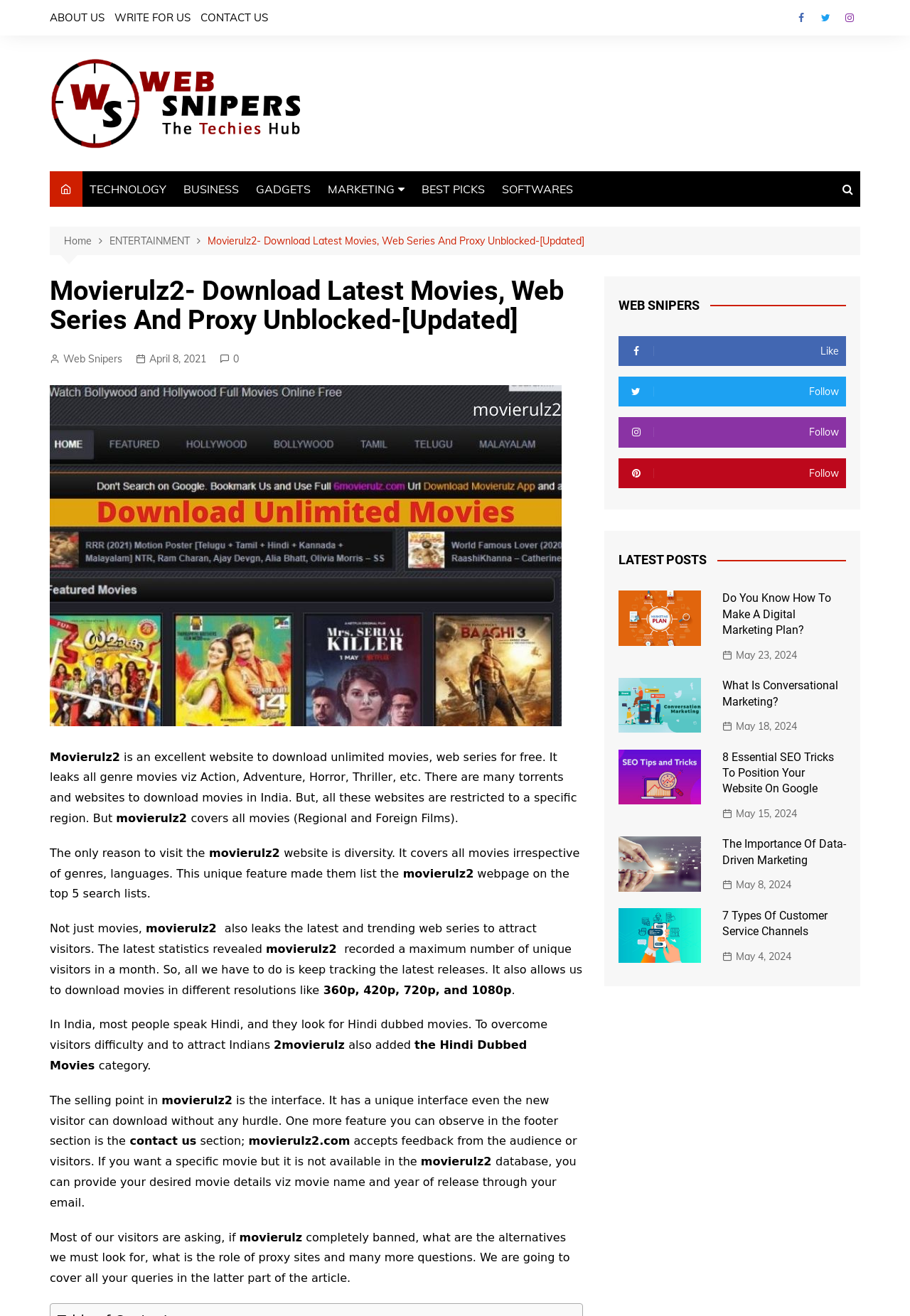Use a single word or phrase to answer the question: What is the purpose of the 'Contact Us' section?

To accept feedback